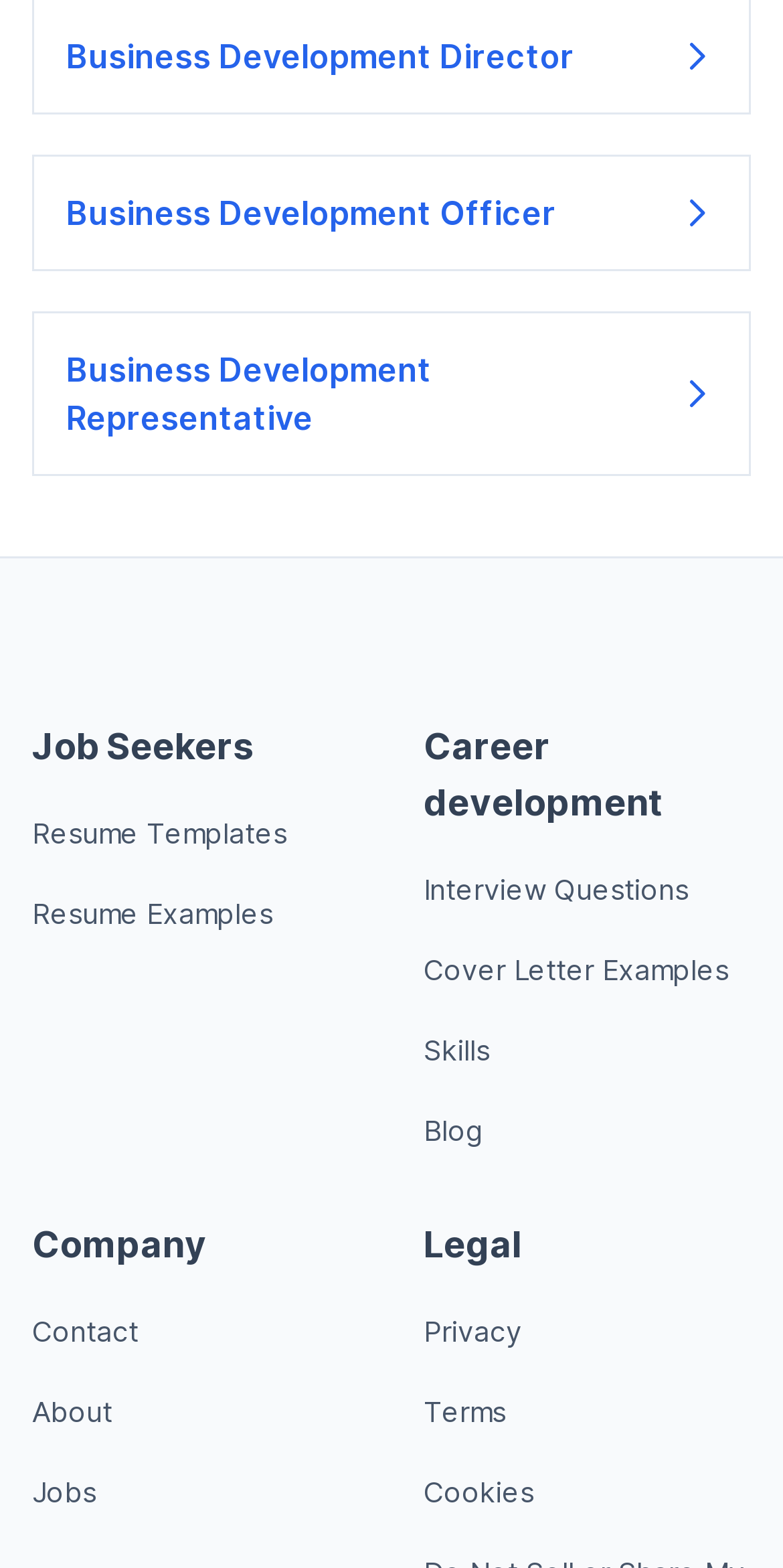What is the section related to 'Resume Templates'?
Using the information presented in the image, please offer a detailed response to the question.

The link 'Resume Templates' is located under the 'Job Seekers' category, which is indicated by the StaticText element 'Job Seekers' with bounding box coordinates [0.041, 0.463, 0.323, 0.49].